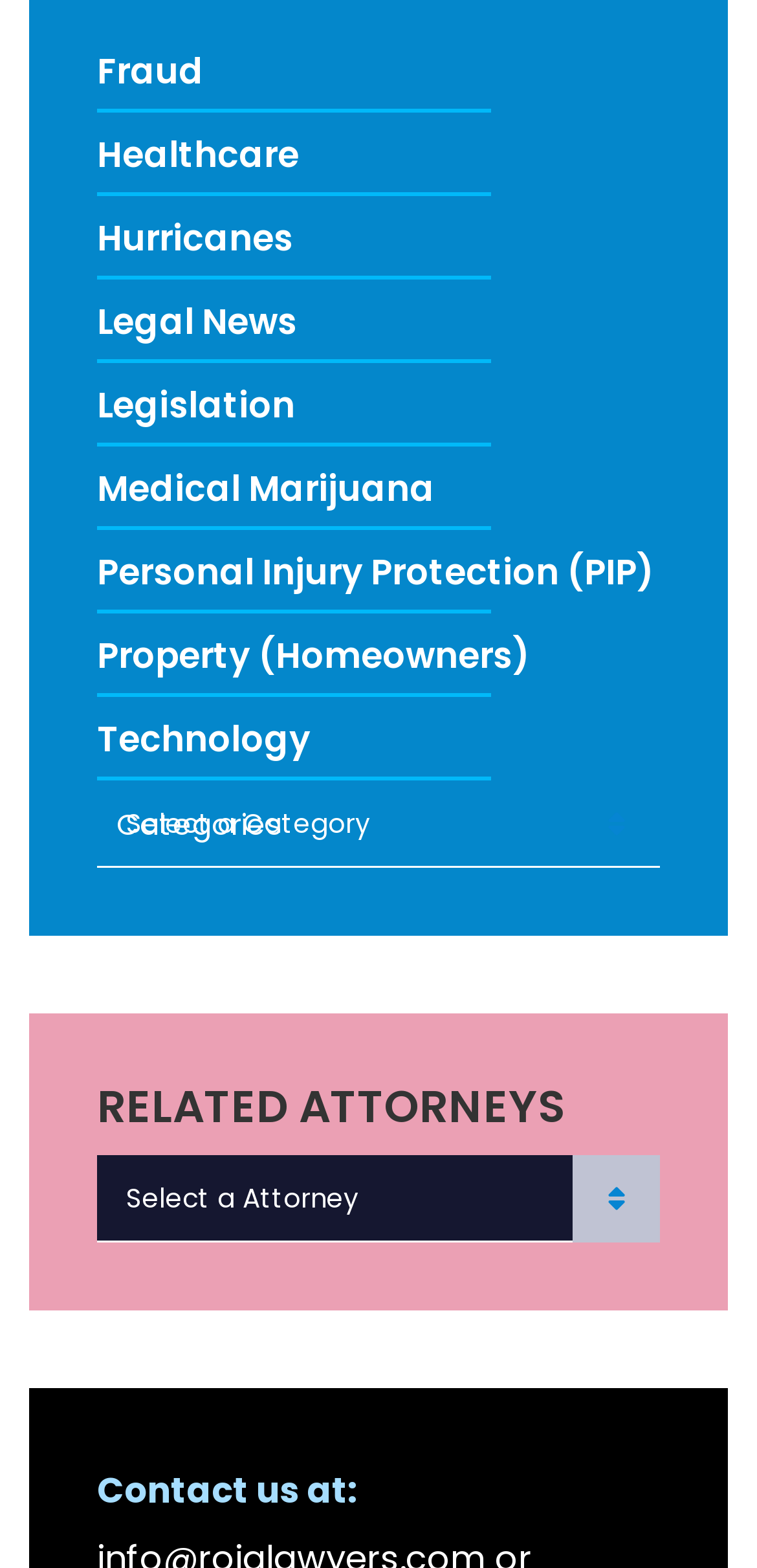Respond to the question with just a single word or phrase: 
What is the section labeled 'RECENT FIRM NEWS' about?

Recent firm news